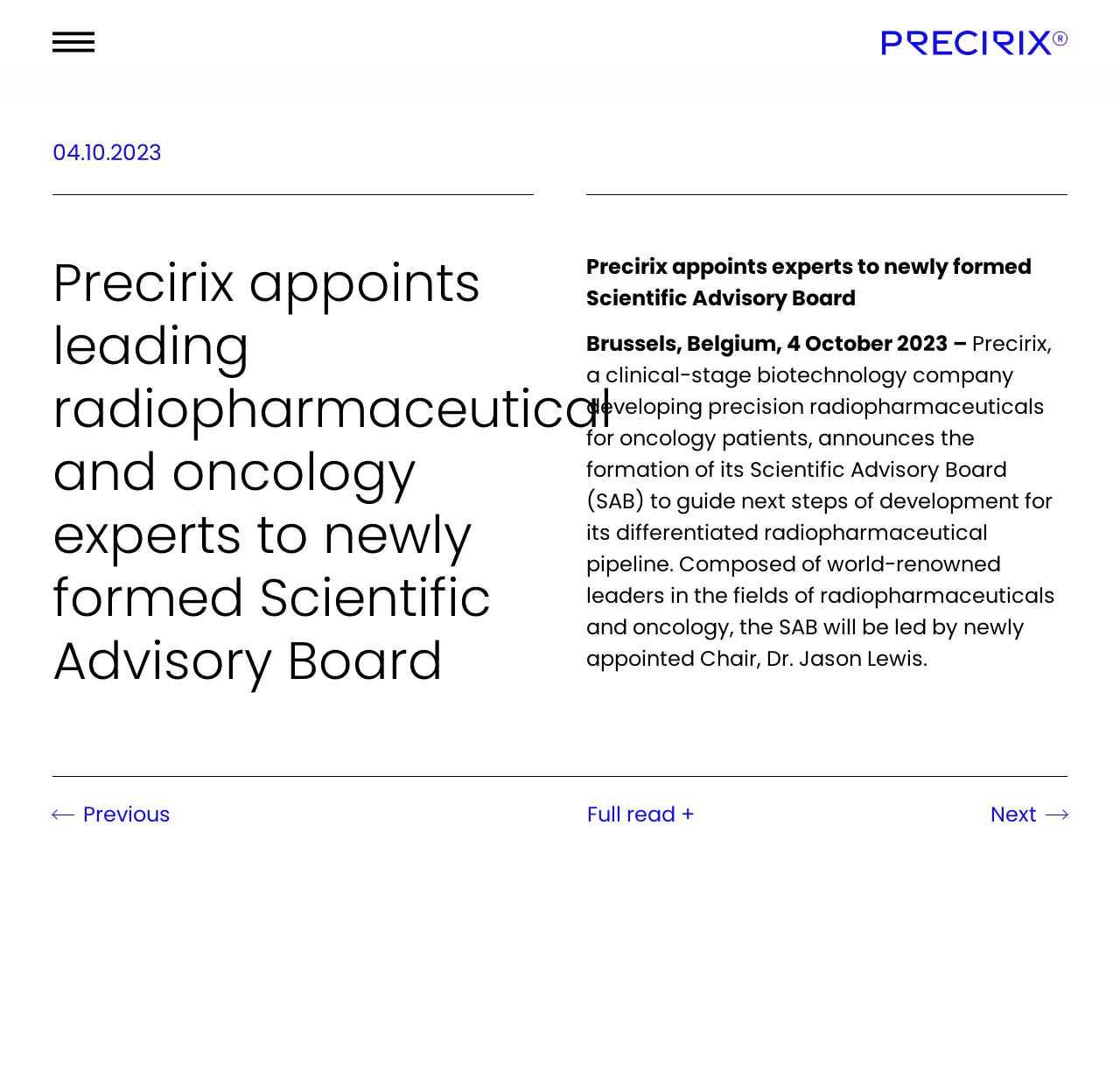Who is the chair of the Scientific Advisory Board?
Please provide a single word or phrase as your answer based on the screenshot.

Dr. Jason Lewis